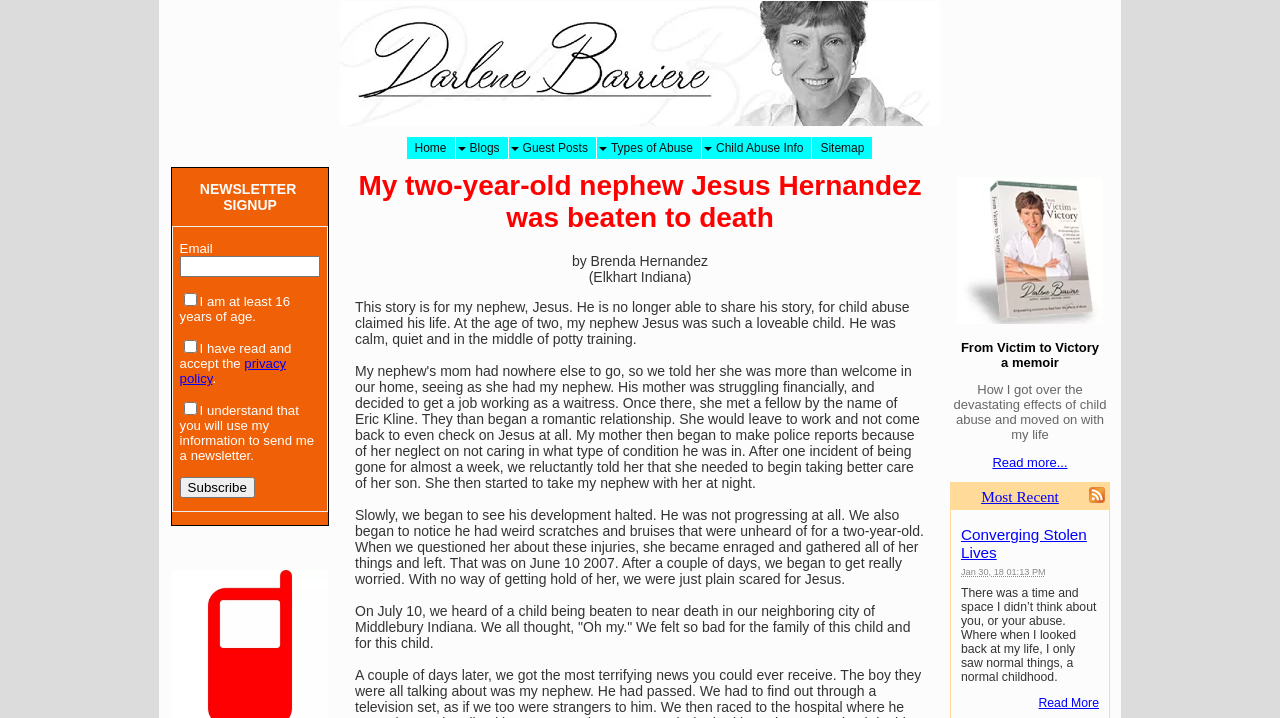What is the author's relationship to Jesus? Analyze the screenshot and reply with just one word or a short phrase.

Aunt